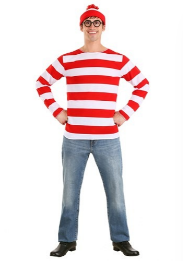Based on the image, please elaborate on the answer to the following question:
What type of events is the costume suitable for?

The caption states that the costume is 'ideal for events like Halloween or themed parties', which suggests that the costume is suitable for these types of events.